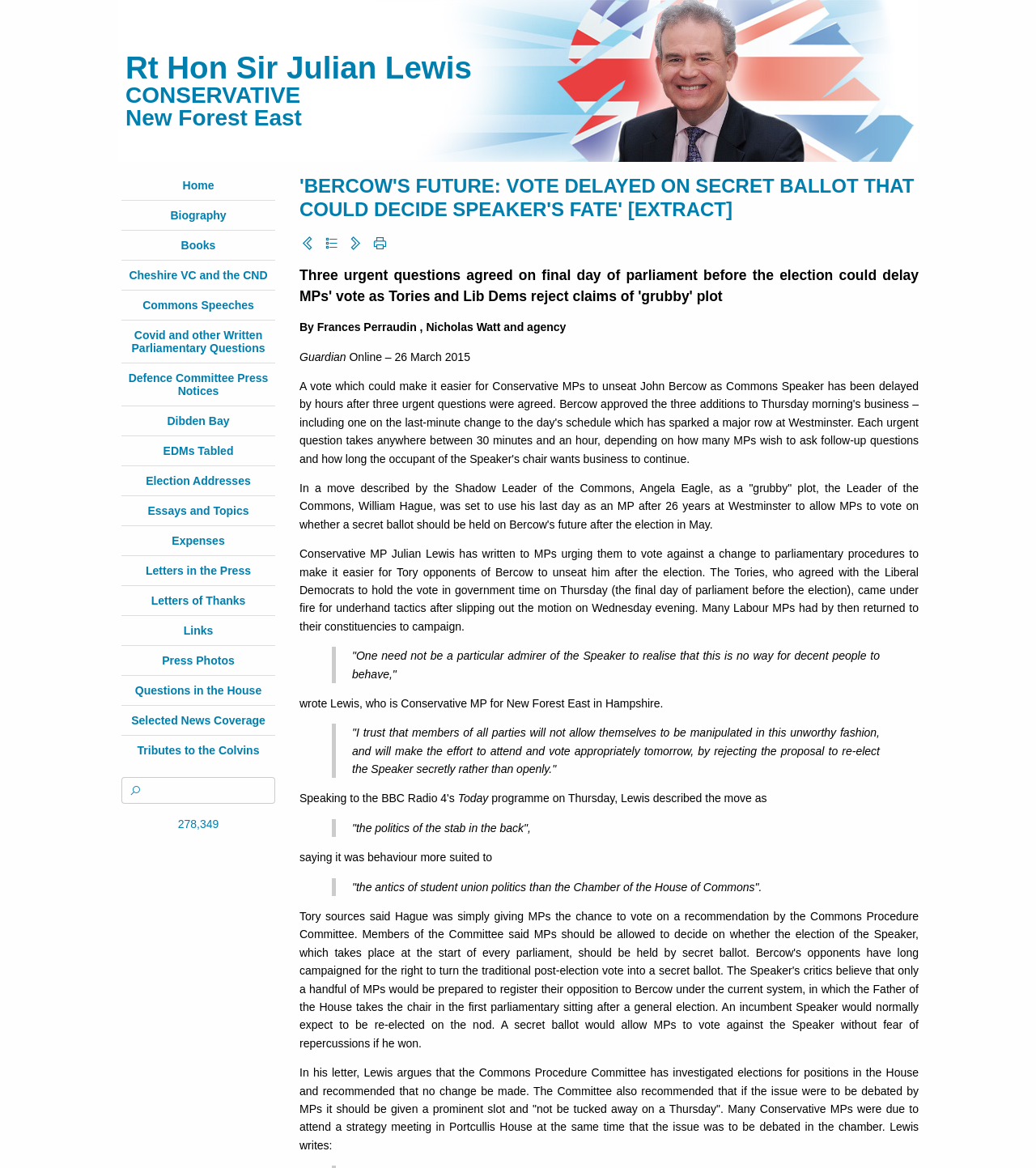Using the given element description, provide the bounding box coordinates (top-left x, top-left y, bottom-right x, bottom-right y) for the corresponding UI element in the screenshot: Windows Mac Windows

None